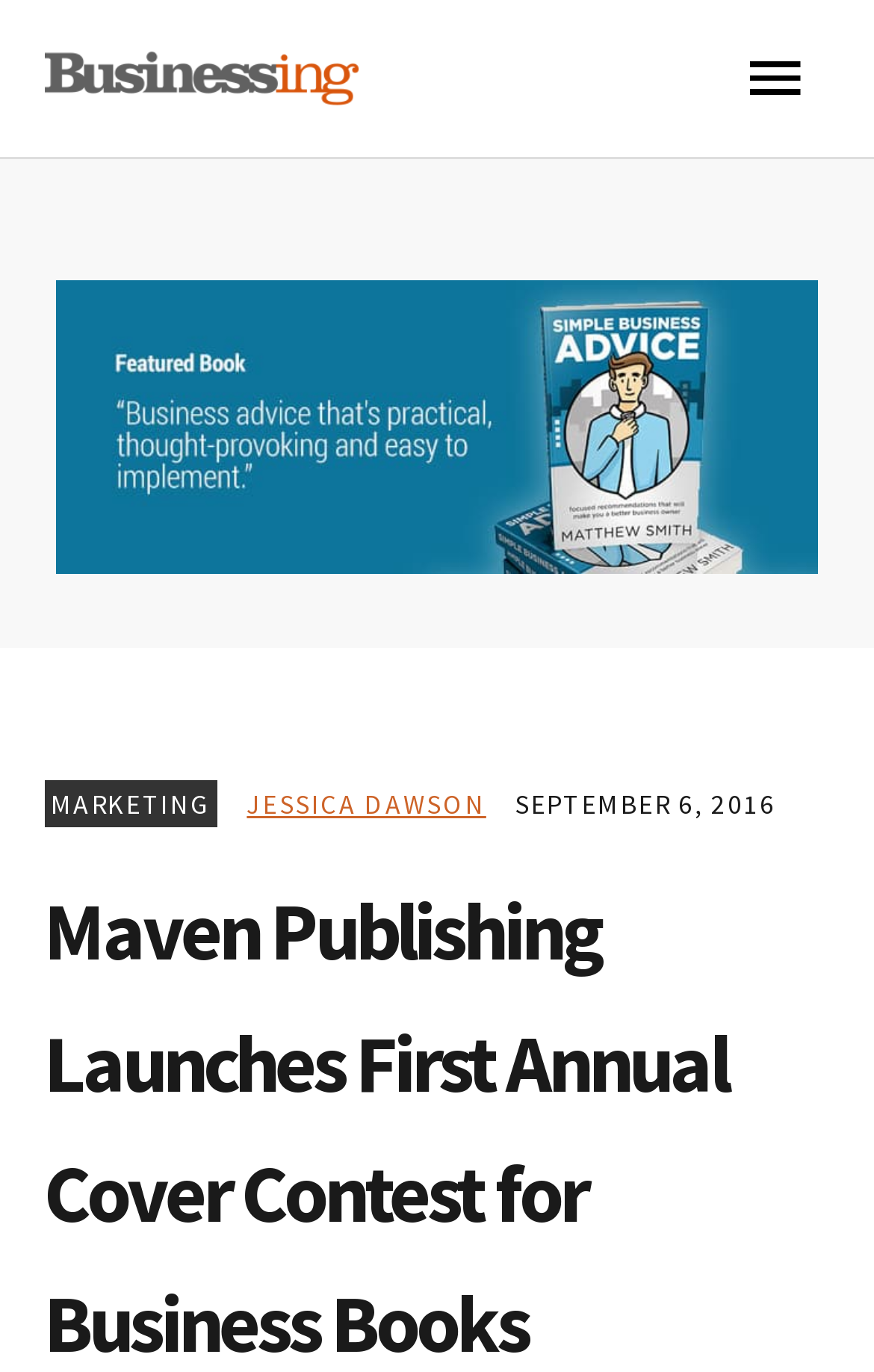Who is the author of the article?
Utilize the image to construct a detailed and well-explained answer.

I found the answer by looking at the link element with the text 'JESSICA DAWSON' which is located in the middle of the webpage, near the time element.